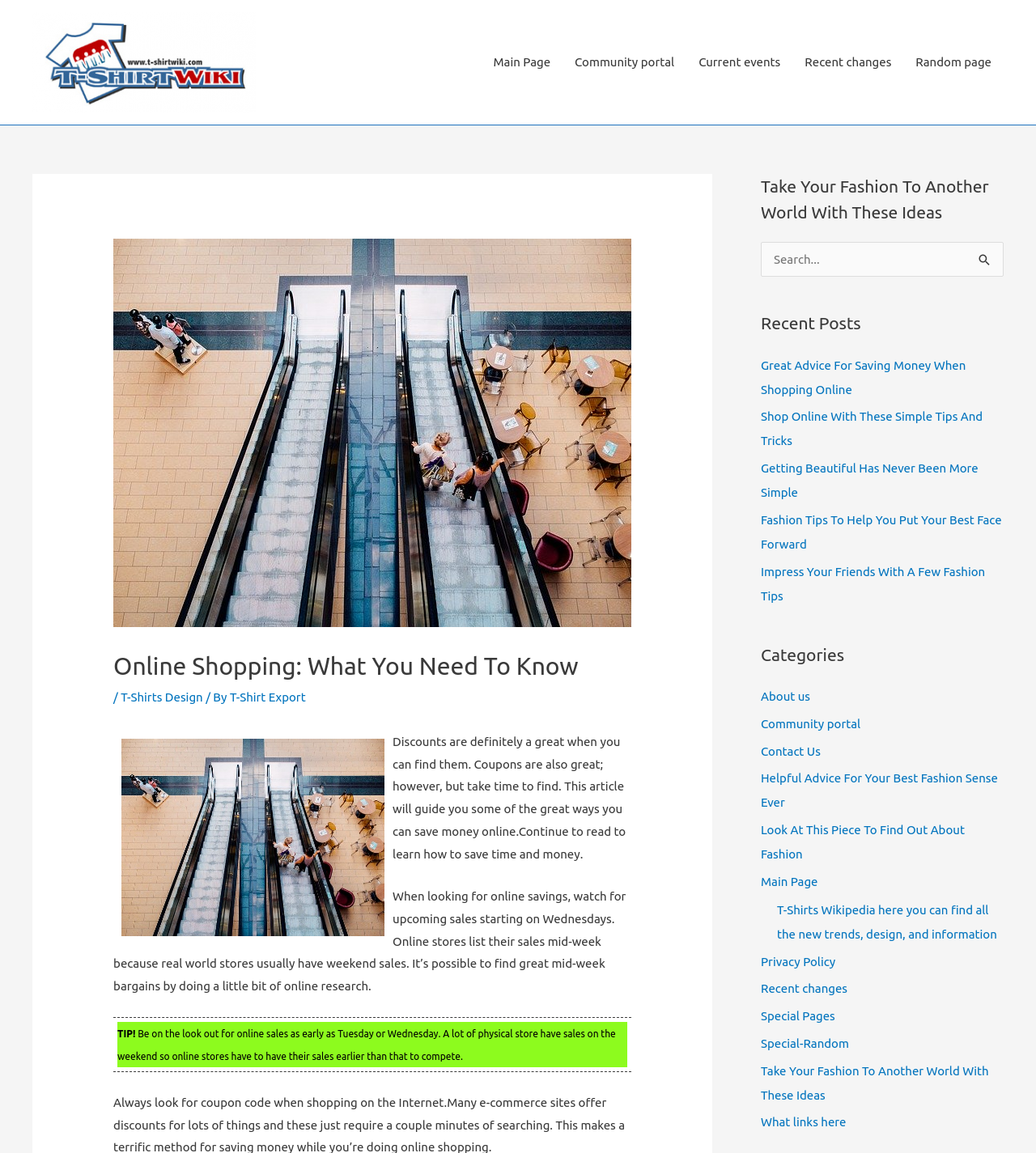Pinpoint the bounding box coordinates of the area that should be clicked to complete the following instruction: "Explore the T-Shirts Wikipedia". The coordinates must be given as four float numbers between 0 and 1, i.e., [left, top, right, bottom].

[0.75, 0.783, 0.962, 0.816]